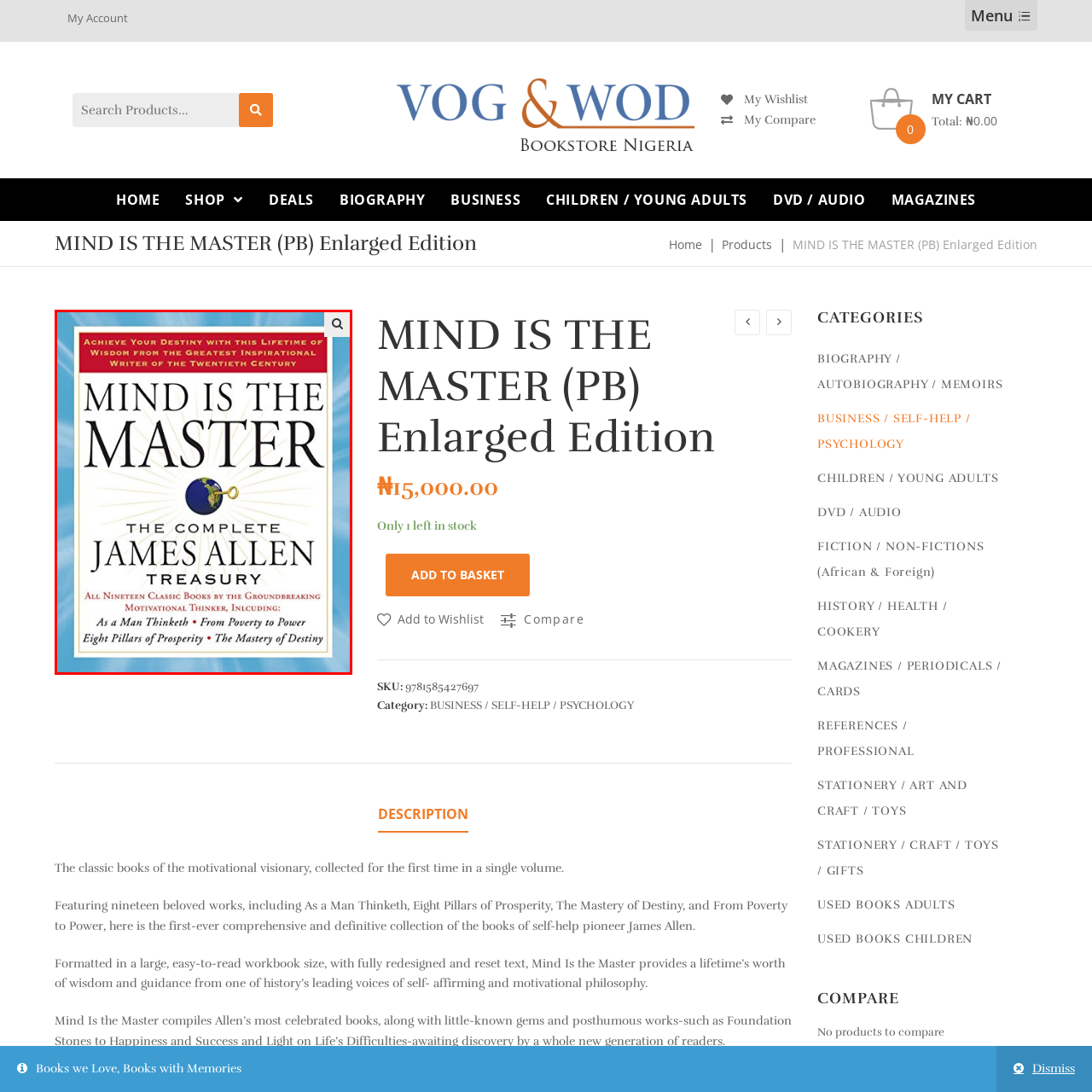Observe the content inside the red rectangle, How many classic books are included in the treasury? 
Give your answer in just one word or phrase.

Nineteen